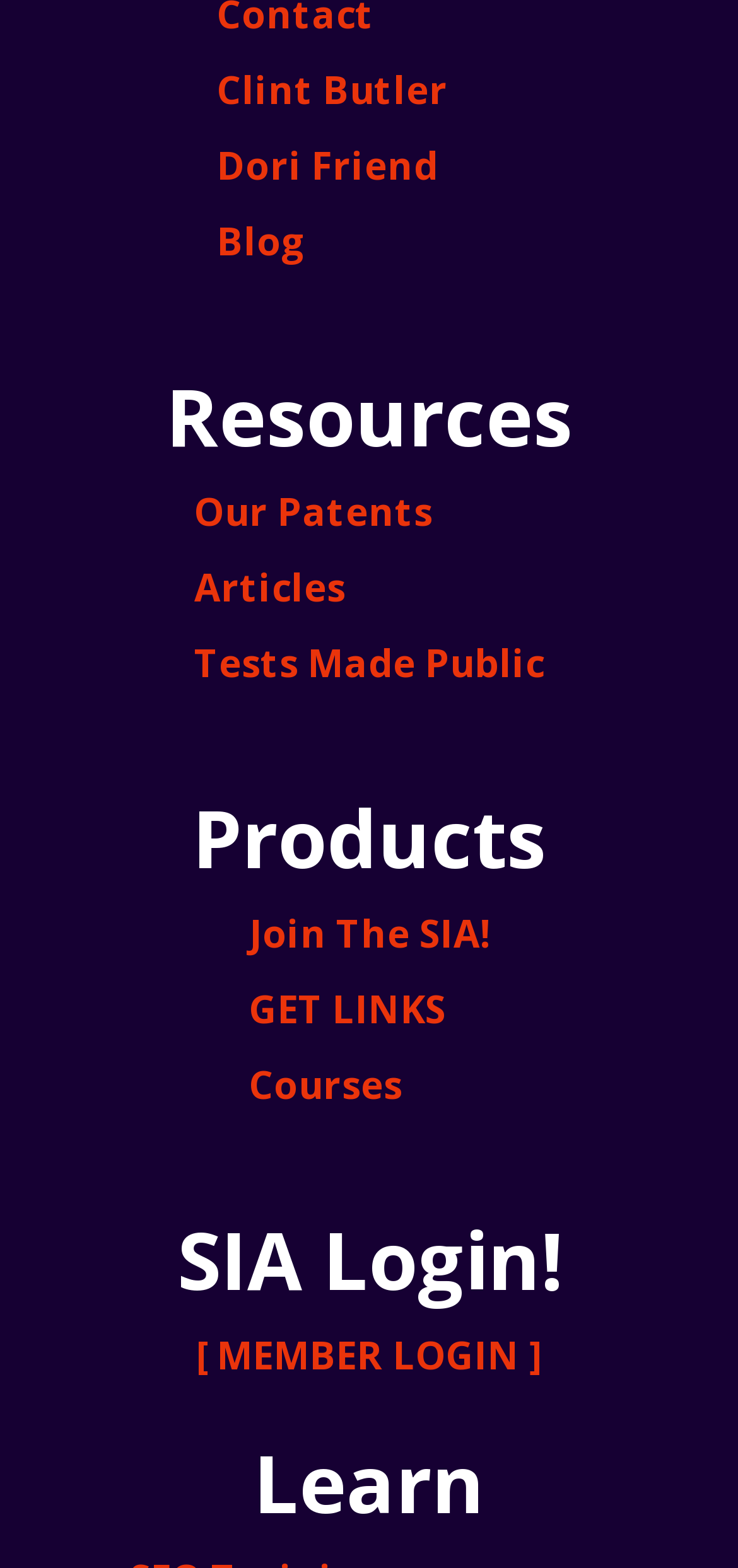Locate the bounding box coordinates of the element that needs to be clicked to carry out the instruction: "explore courses". The coordinates should be given as four float numbers ranging from 0 to 1, i.e., [left, top, right, bottom].

[0.337, 0.668, 0.663, 0.716]